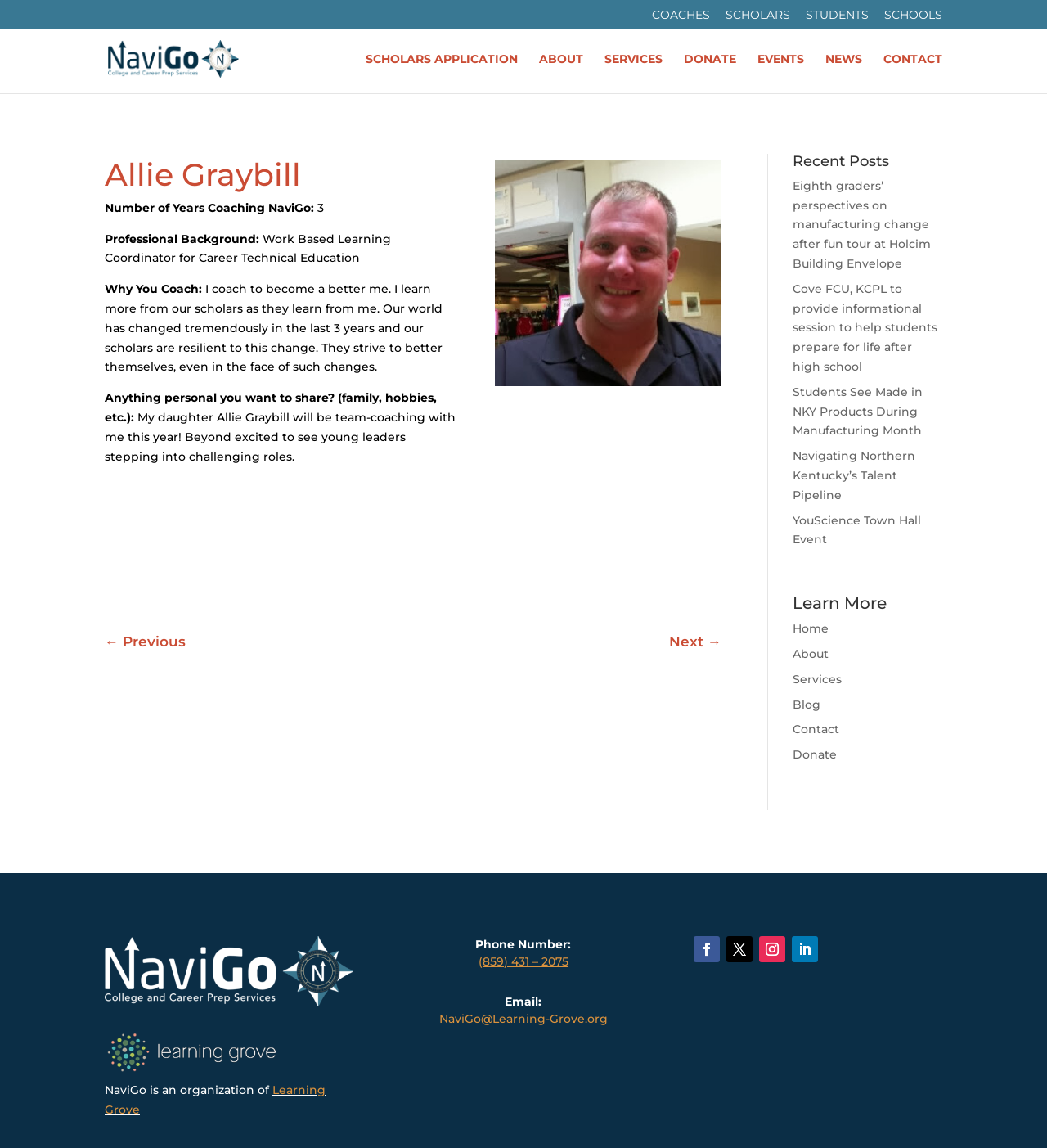Calculate the bounding box coordinates for the UI element based on the following description: "Next →". Ensure the coordinates are four float numbers between 0 and 1, i.e., [left, top, right, bottom].

[0.639, 0.551, 0.689, 0.568]